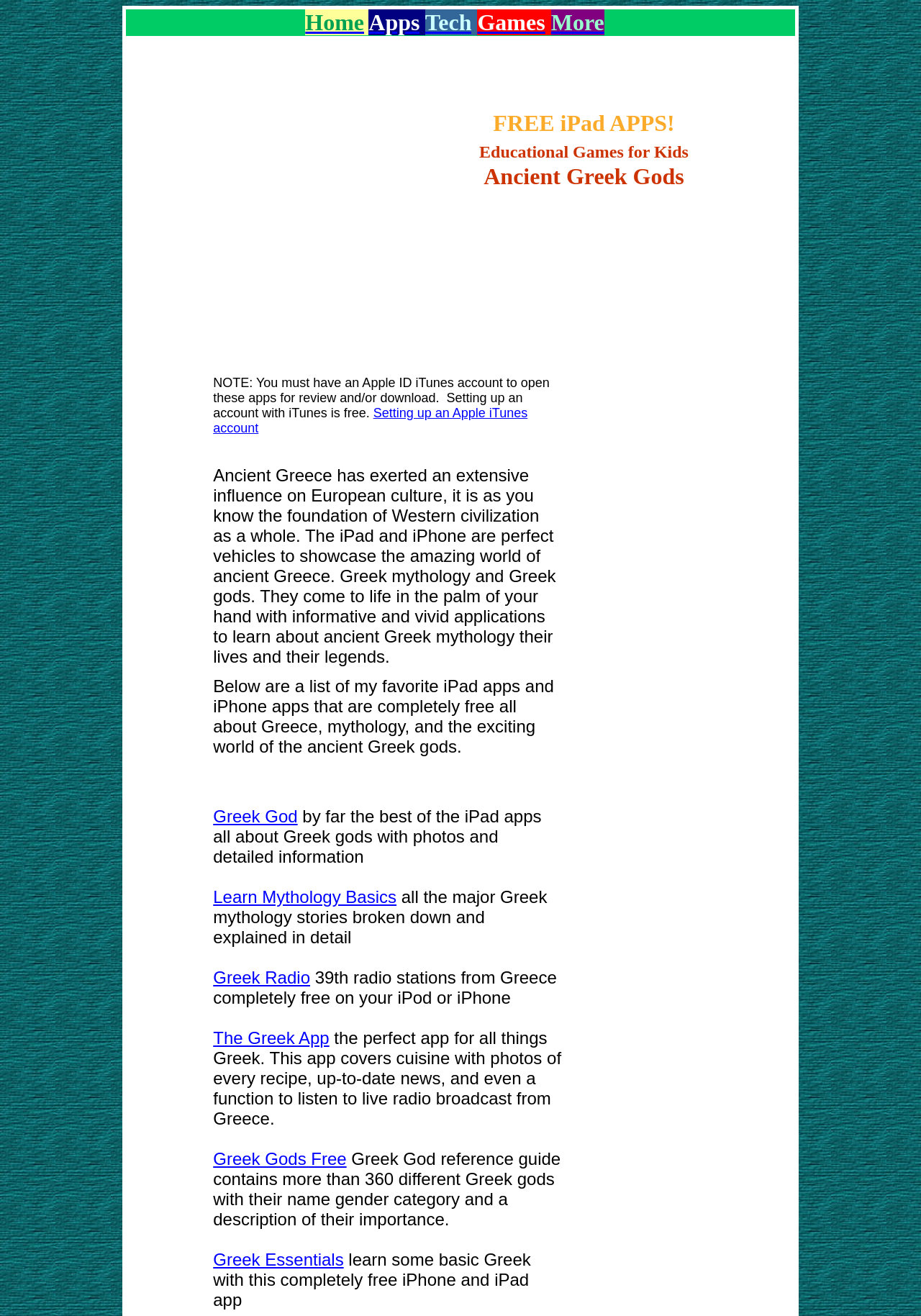Refer to the image and provide an in-depth answer to the question:
What is the purpose of the 'Greek Gods Free' app?

According to the webpage, the 'Greek Gods Free' app is a Greek God reference guide that contains more than 360 different Greek gods with their name, gender, category, and a description of their importance.